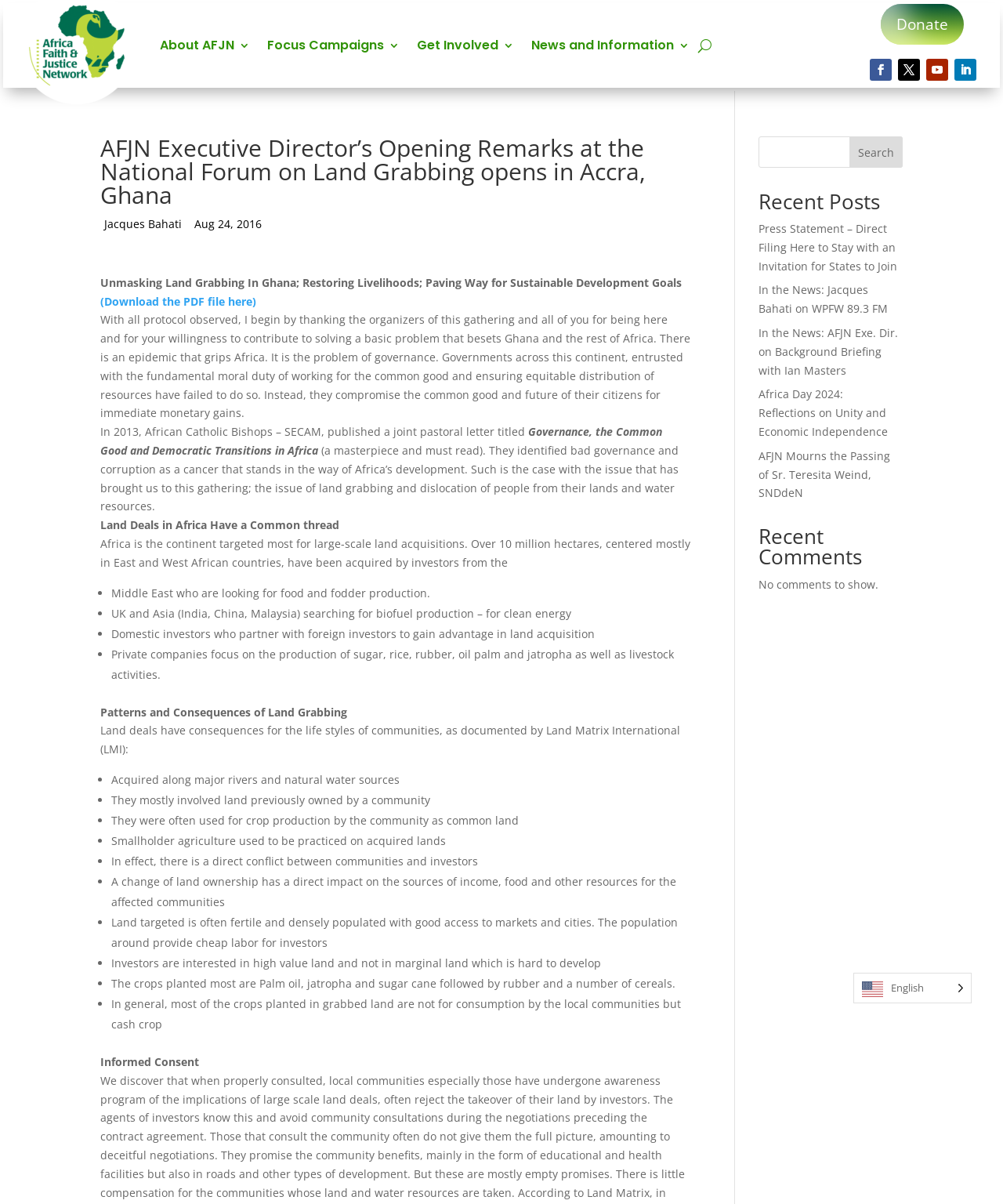What is the topic of the executive director's opening remarks?
Give a one-word or short phrase answer based on the image.

Land Grabbing In Ghana